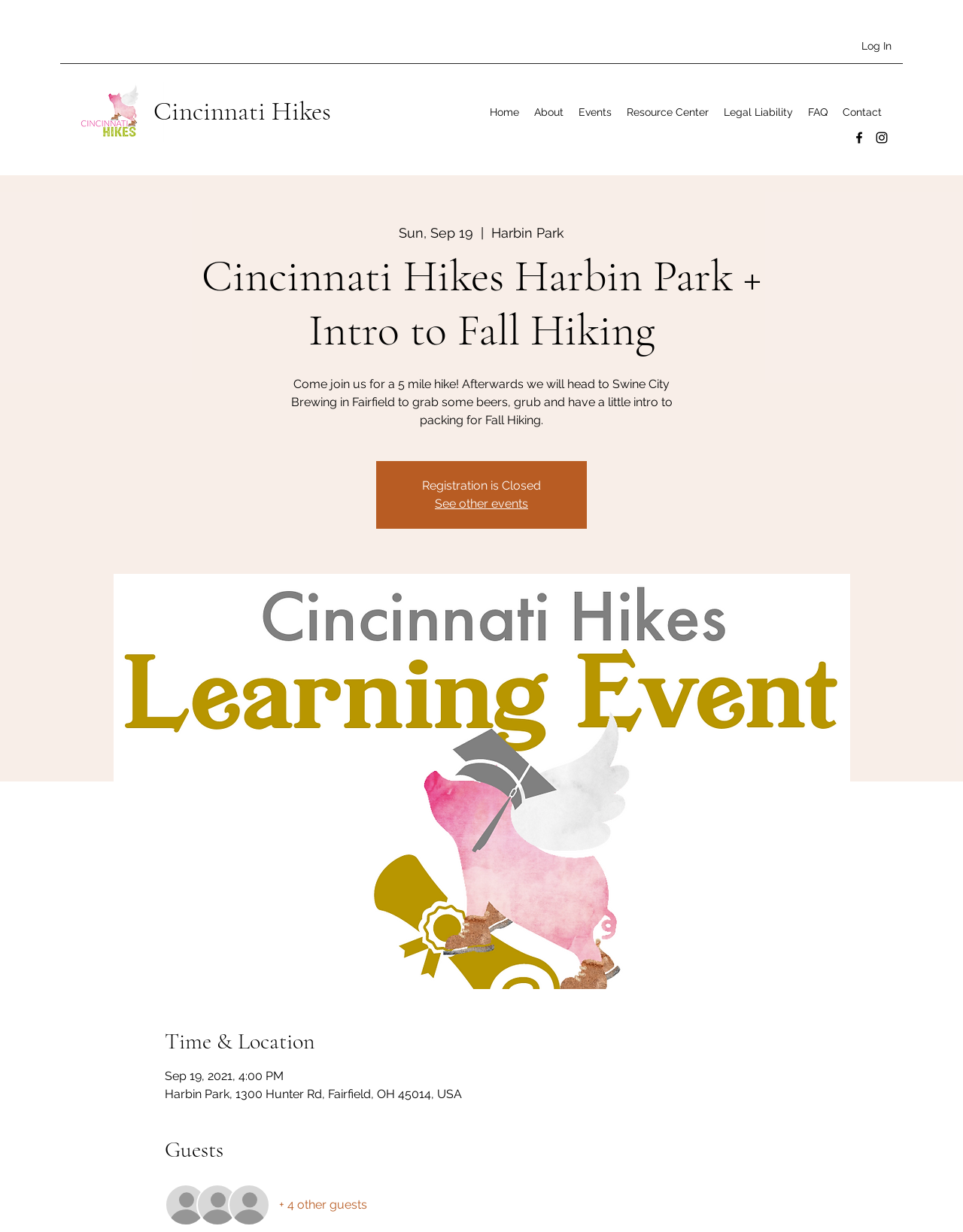What is the name of the brewery?
Based on the visual, give a brief answer using one word or a short phrase.

Swine City Brewing